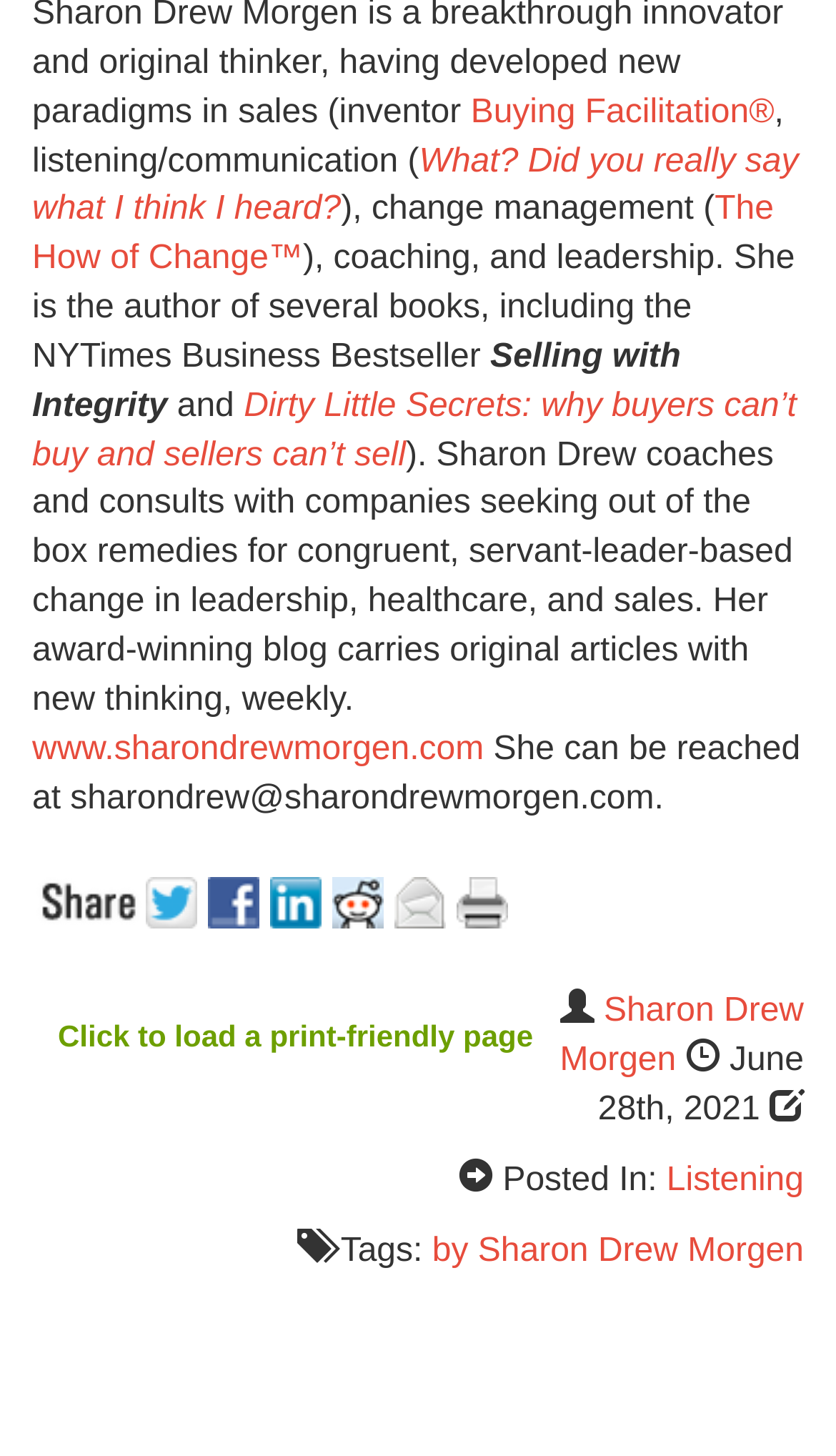Please answer the following query using a single word or phrase: 
What is the name of the author?

Sharon Drew Morgen